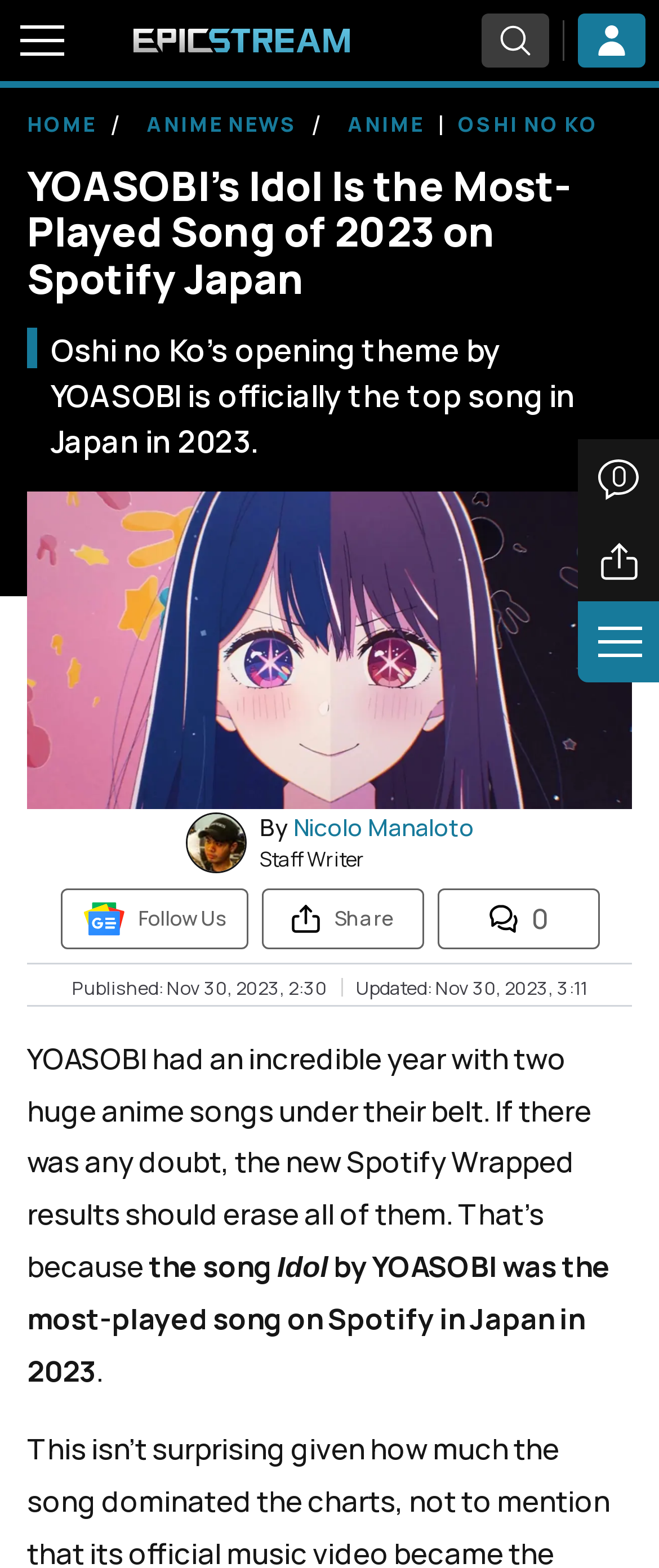Refer to the image and provide a thorough answer to this question:
What is the date when the article was published?

I found the answer by looking at the time element in the webpage, specifically the text 'Published: Nov 30, 2023, 2:30'.